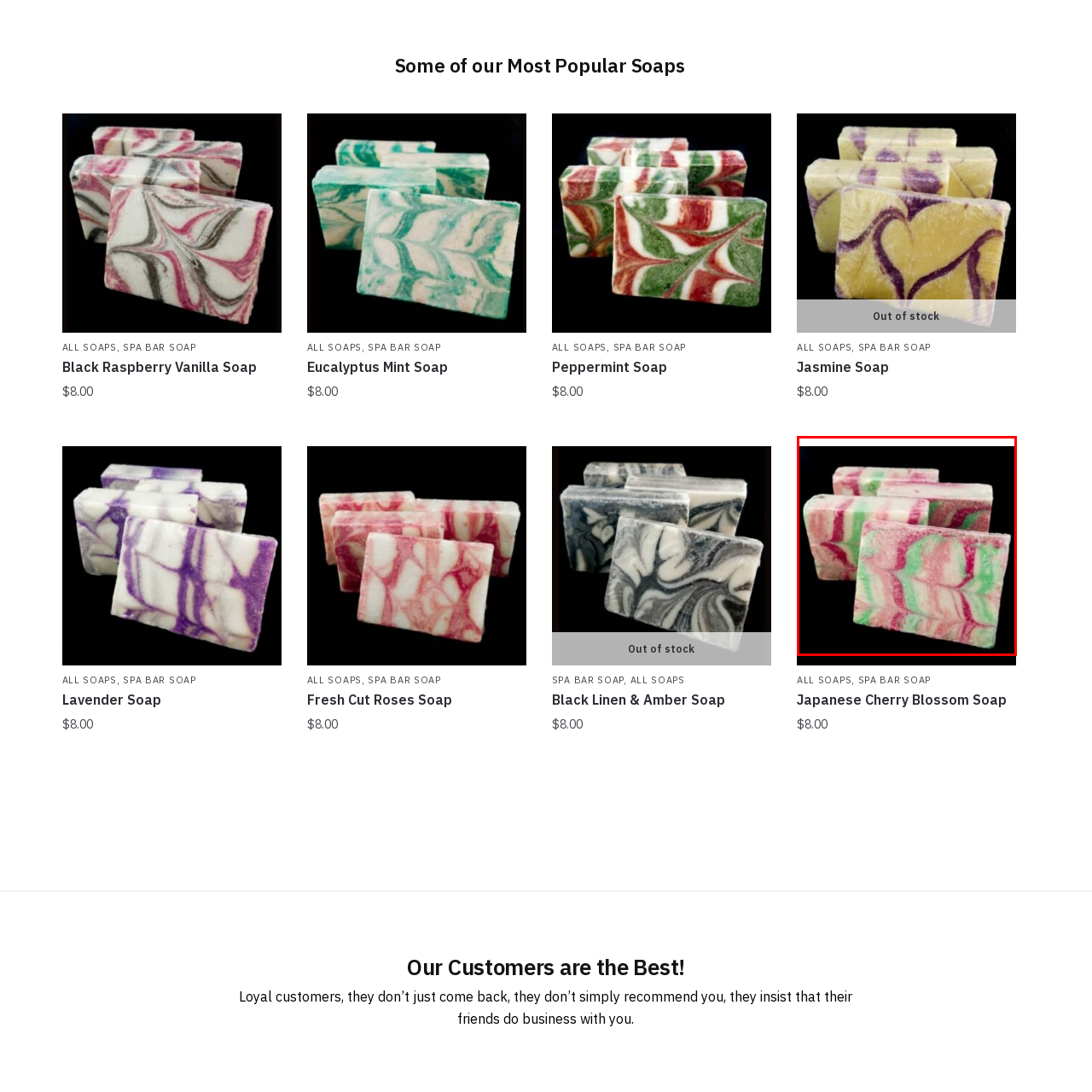Carefully analyze the image within the red boundary and describe it extensively.

This image showcases a stunning arrangement of four handcrafted vegan spa bar soaps, prominently featuring a marbled design that blends vibrant shades of pink, green, and white. The soaps, known as "Jasmine Handcrafted Vegan Spa Bar Soap," exhibit a delightful swirl pattern, reminiscent of a festive treat. They are presented against a contrasting dark background, enhancing their visual appeal. These artisanal soaps are not only visually enticing but also symbolize luxury and indulgence in self-care, ideal for those seeking a nourishing and fragrant bathing experience. Each bar is priced at $8.00 and, as noted, this particular variety is currently out of stock, indicating its popularity among customers.